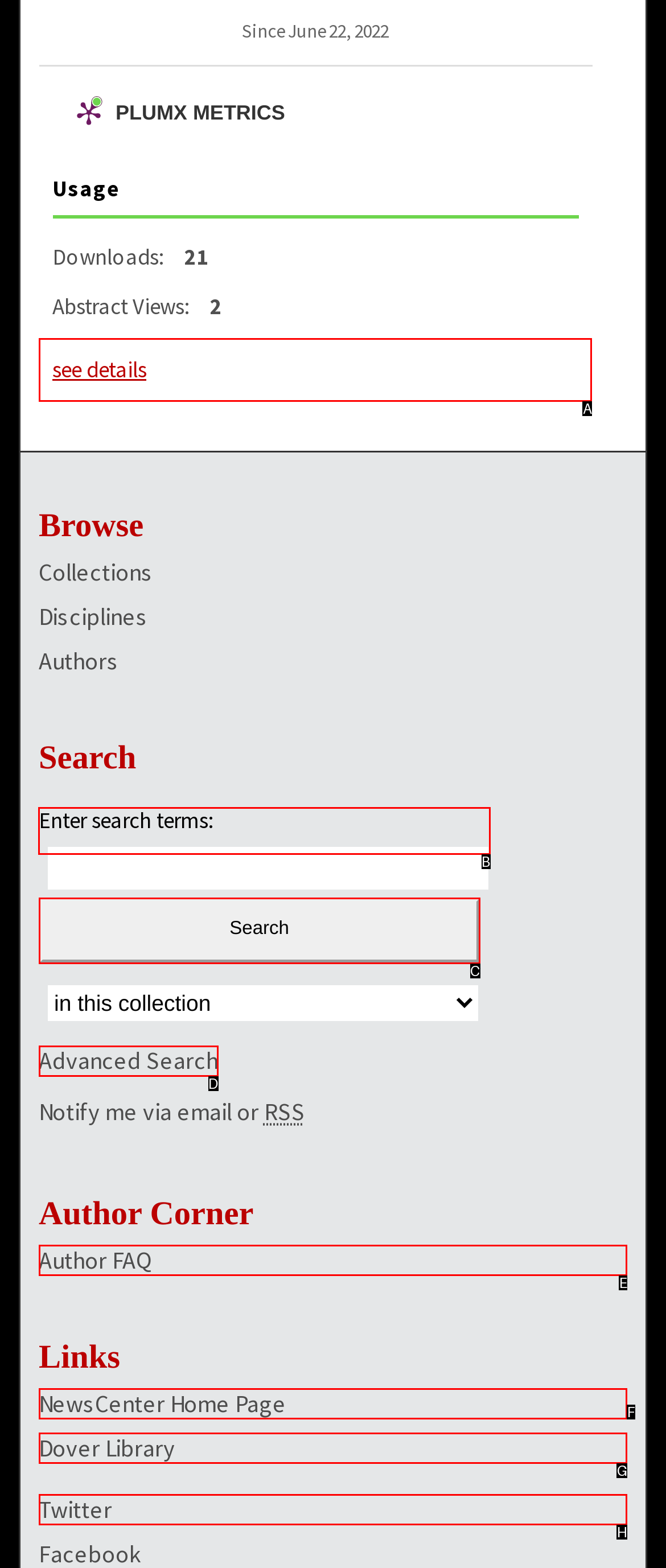Identify the HTML element I need to click to complete this task: Search for something Provide the option's letter from the available choices.

B